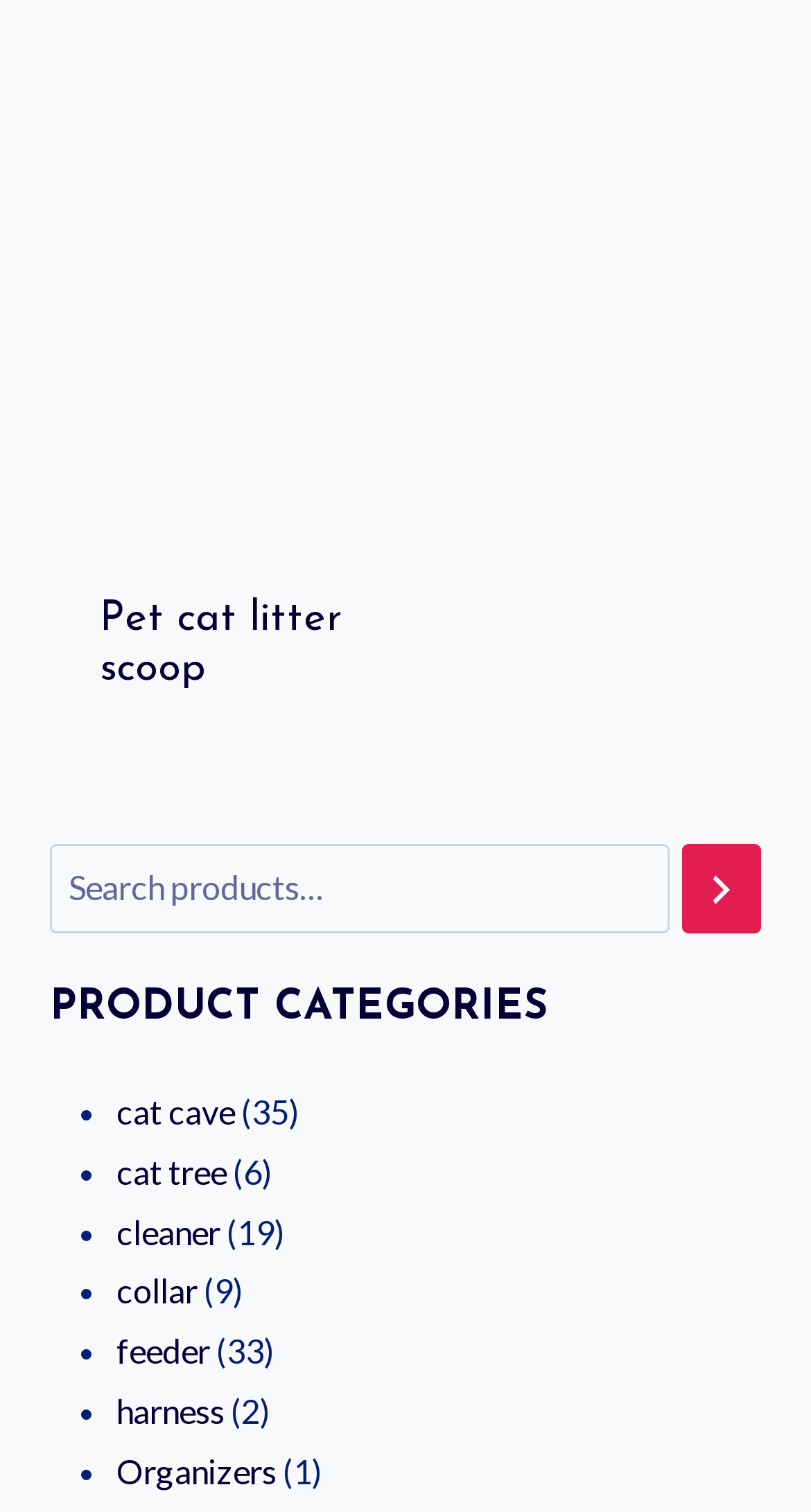Using the element description cleaner, predict the bounding box coordinates for the UI element. Provide the coordinates in (top-left x, top-left y, bottom-right x, bottom-right y) format with values ranging from 0 to 1.

[0.144, 0.801, 0.272, 0.827]